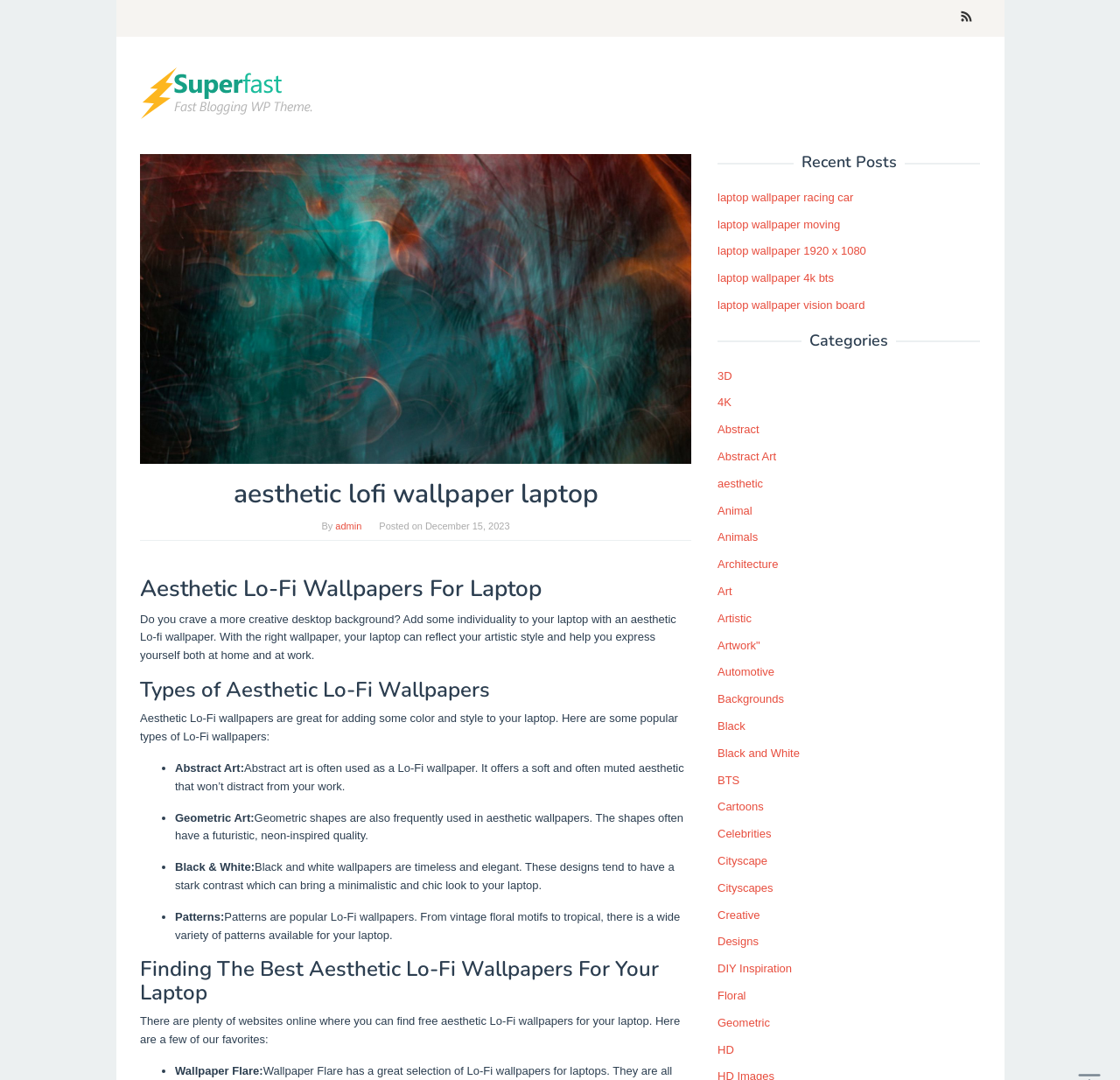What is the name of the website?
Please answer the question with a single word or phrase, referencing the image.

Techinsider360